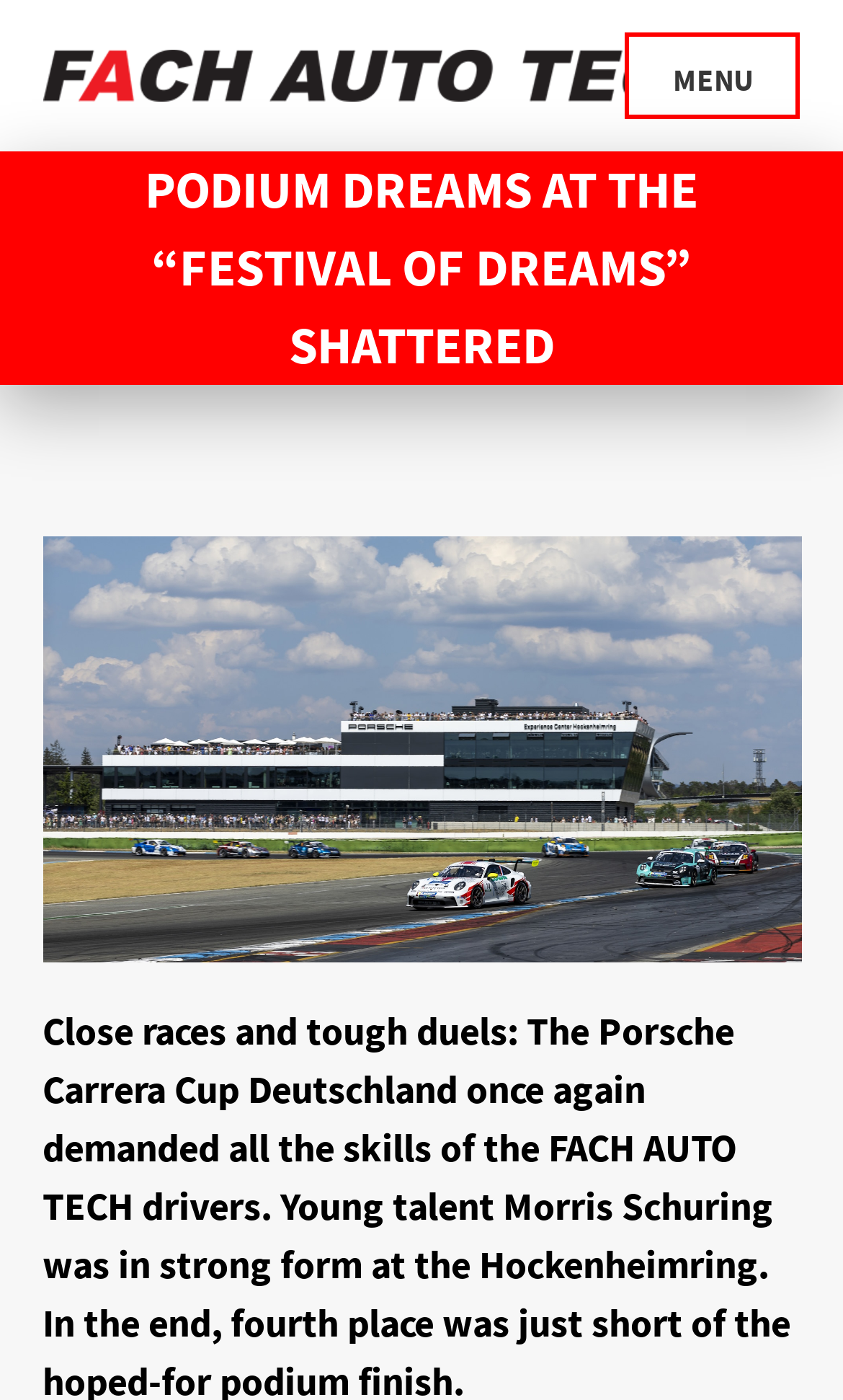How many links are there in the main menu?
Based on the image, answer the question with a single word or brief phrase.

6